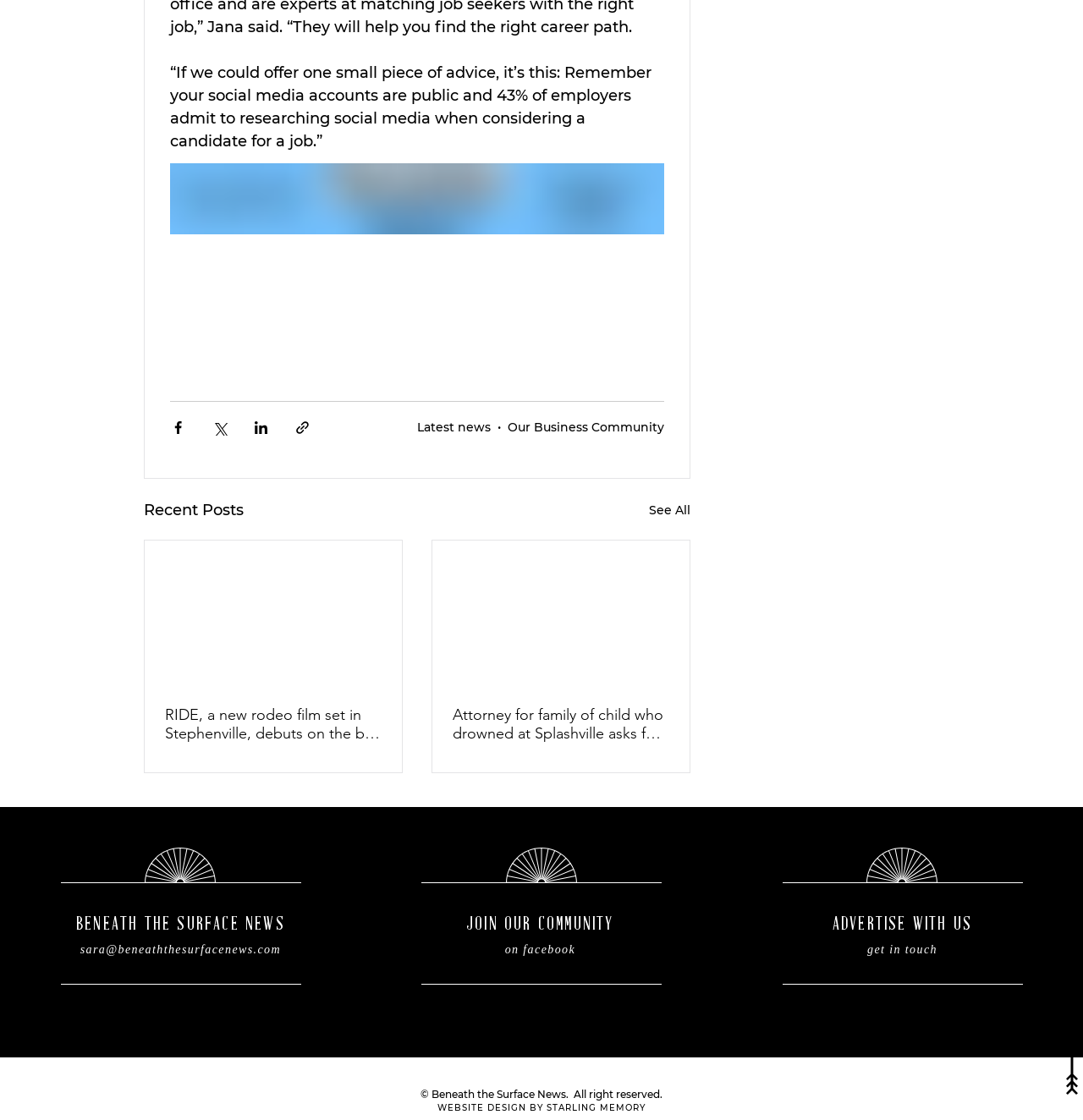Find the bounding box coordinates of the clickable area required to complete the following action: "See all recent posts".

[0.599, 0.445, 0.638, 0.467]